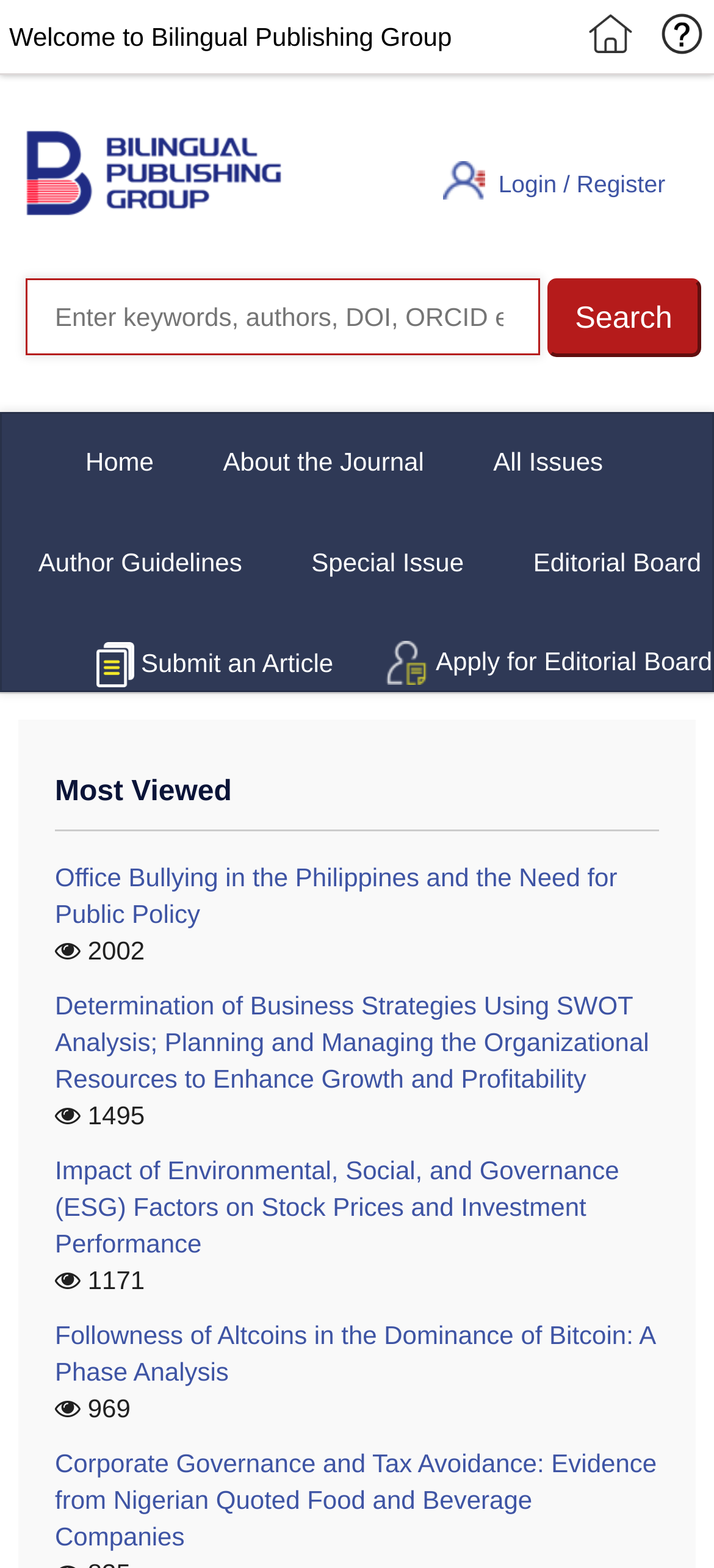Identify the bounding box coordinates of the clickable region to carry out the given instruction: "Search for a topic".

[0.036, 0.177, 0.756, 0.227]